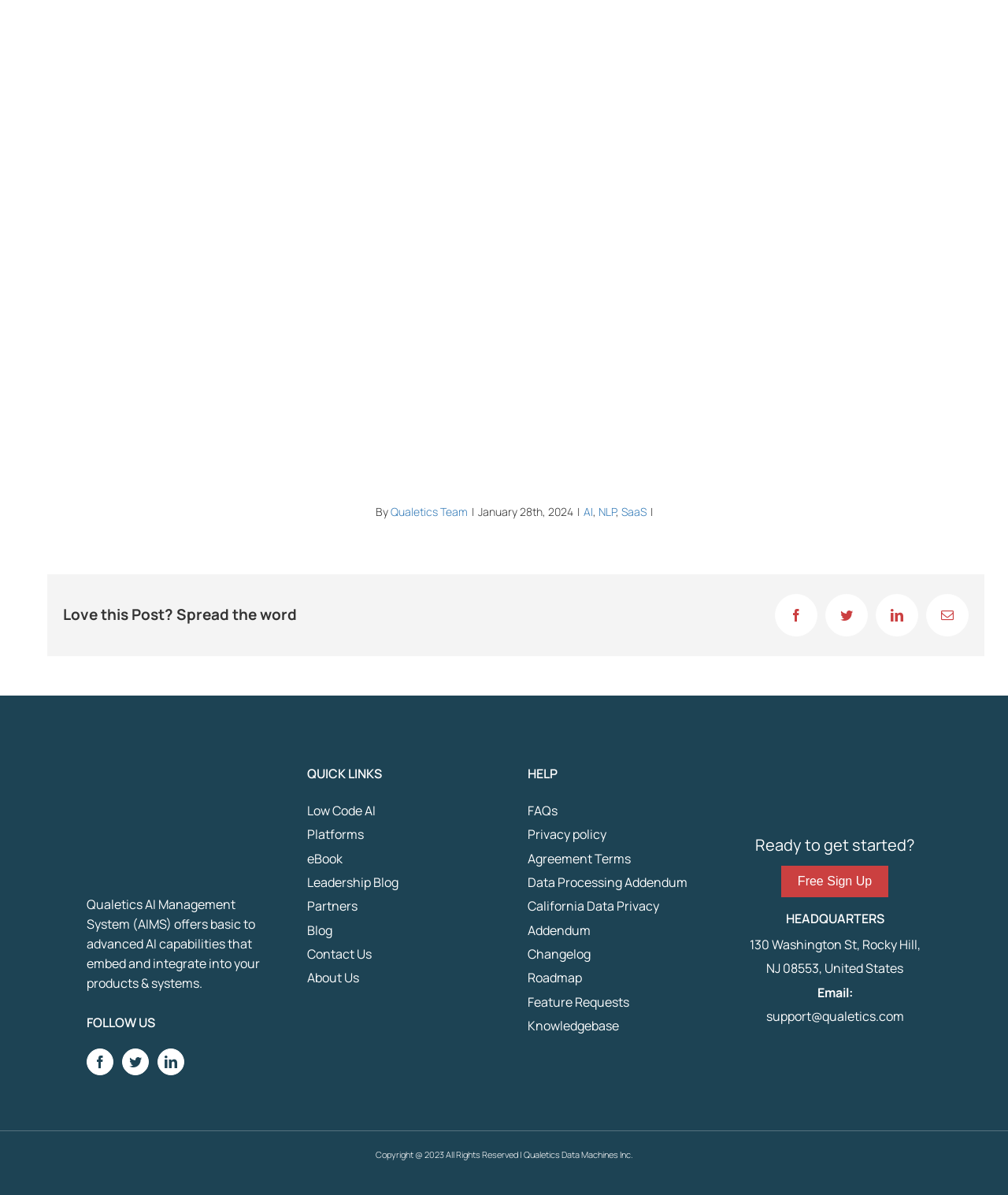Provide a one-word or brief phrase answer to the question:
What is Qualetics AI Management System (AIMS) used for?

embedding and integrating AI capabilities